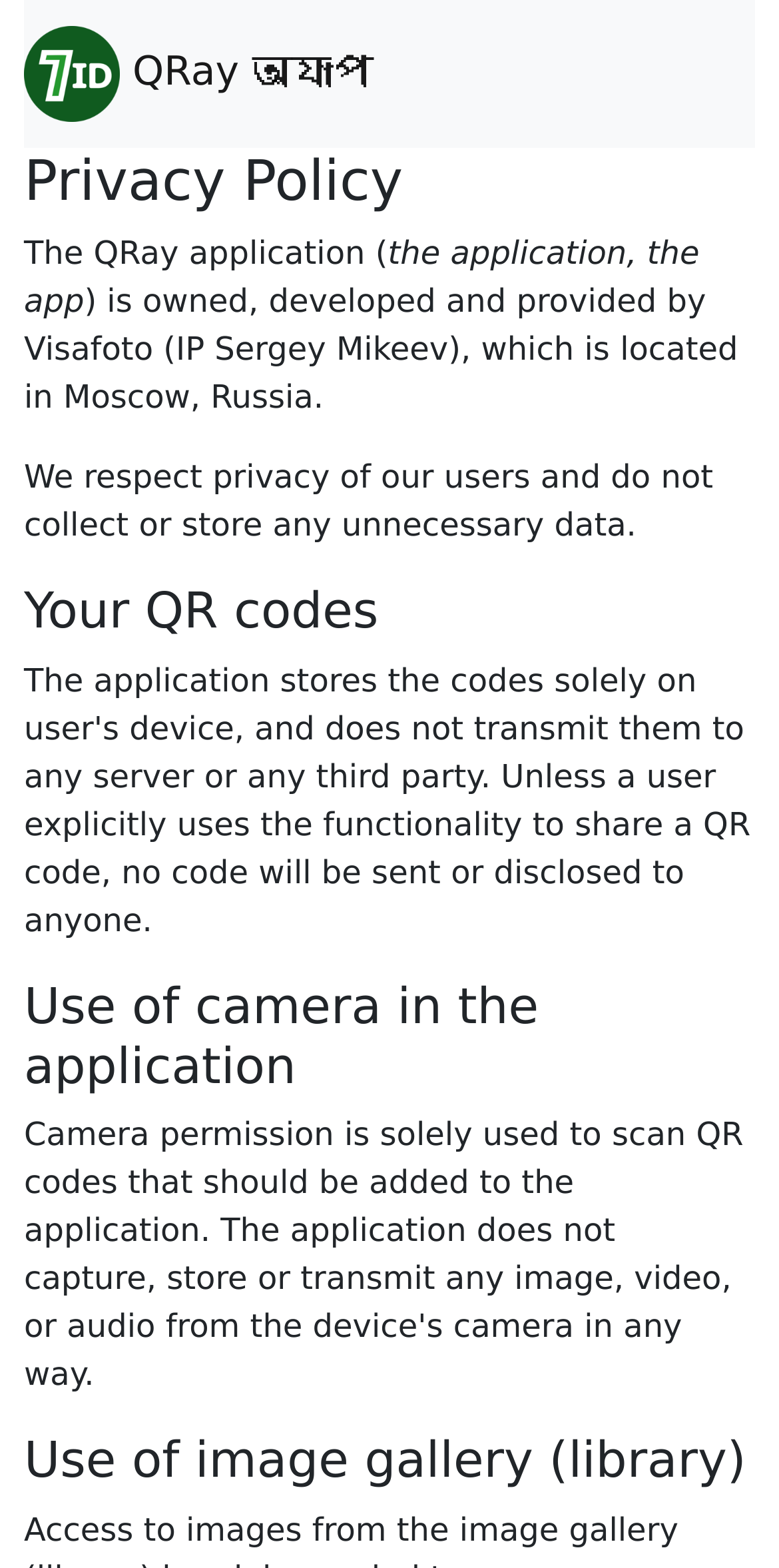For the given element description QRay অ্যাপ, determine the bounding box coordinates of the UI element. The coordinates should follow the format (top-left x, top-left y, bottom-right x, bottom-right y) and be within the range of 0 to 1.

[0.031, 0.01, 0.48, 0.084]